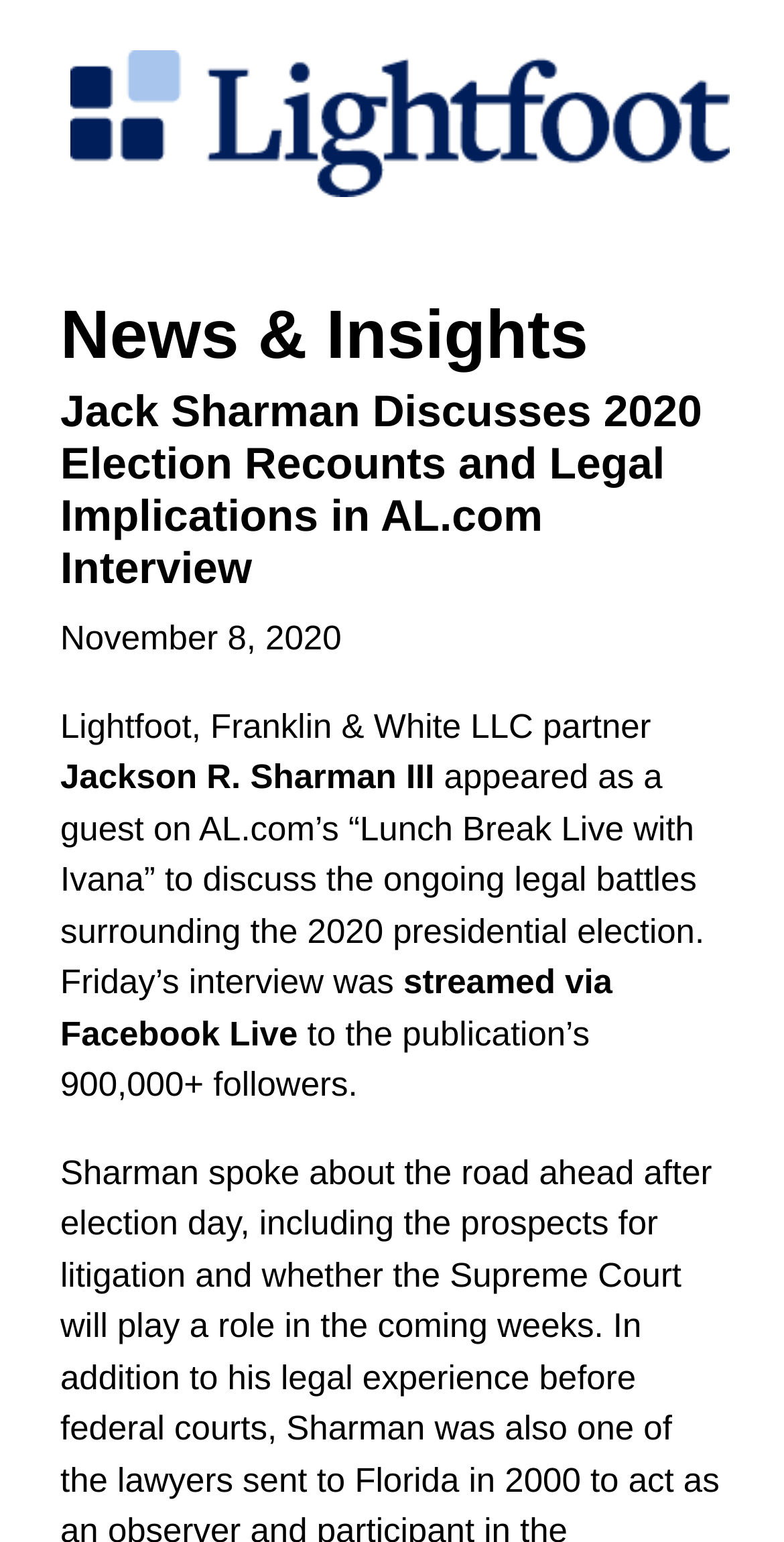Give the bounding box coordinates for this UI element: "Jackson R. Sharman III". The coordinates should be four float numbers between 0 and 1, arranged as [left, top, right, bottom].

[0.077, 0.492, 0.554, 0.516]